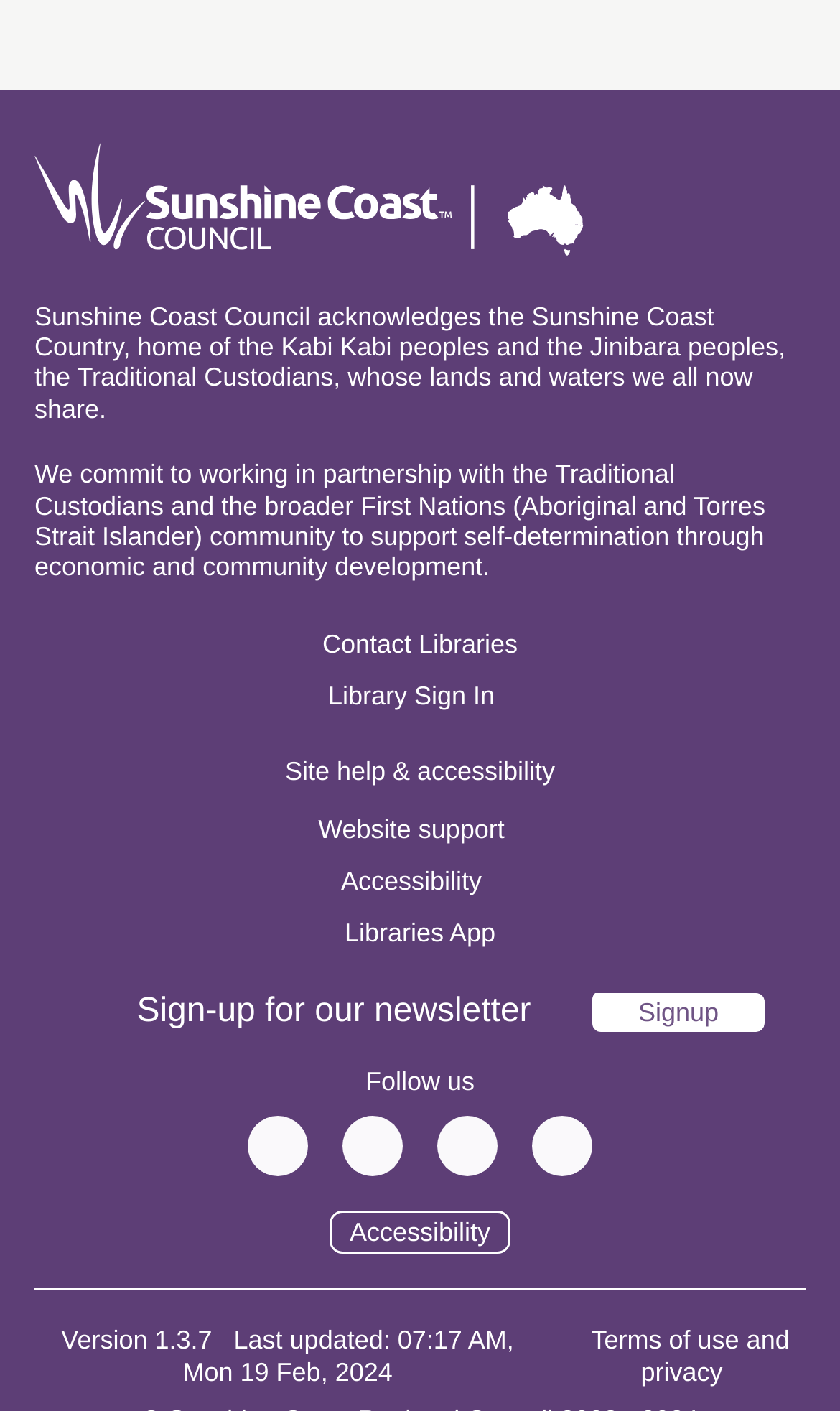Please identify the bounding box coordinates of the element on the webpage that should be clicked to follow this instruction: "Follow us on Facebook". The bounding box coordinates should be given as four float numbers between 0 and 1, formatted as [left, top, right, bottom].

[0.295, 0.79, 0.367, 0.833]